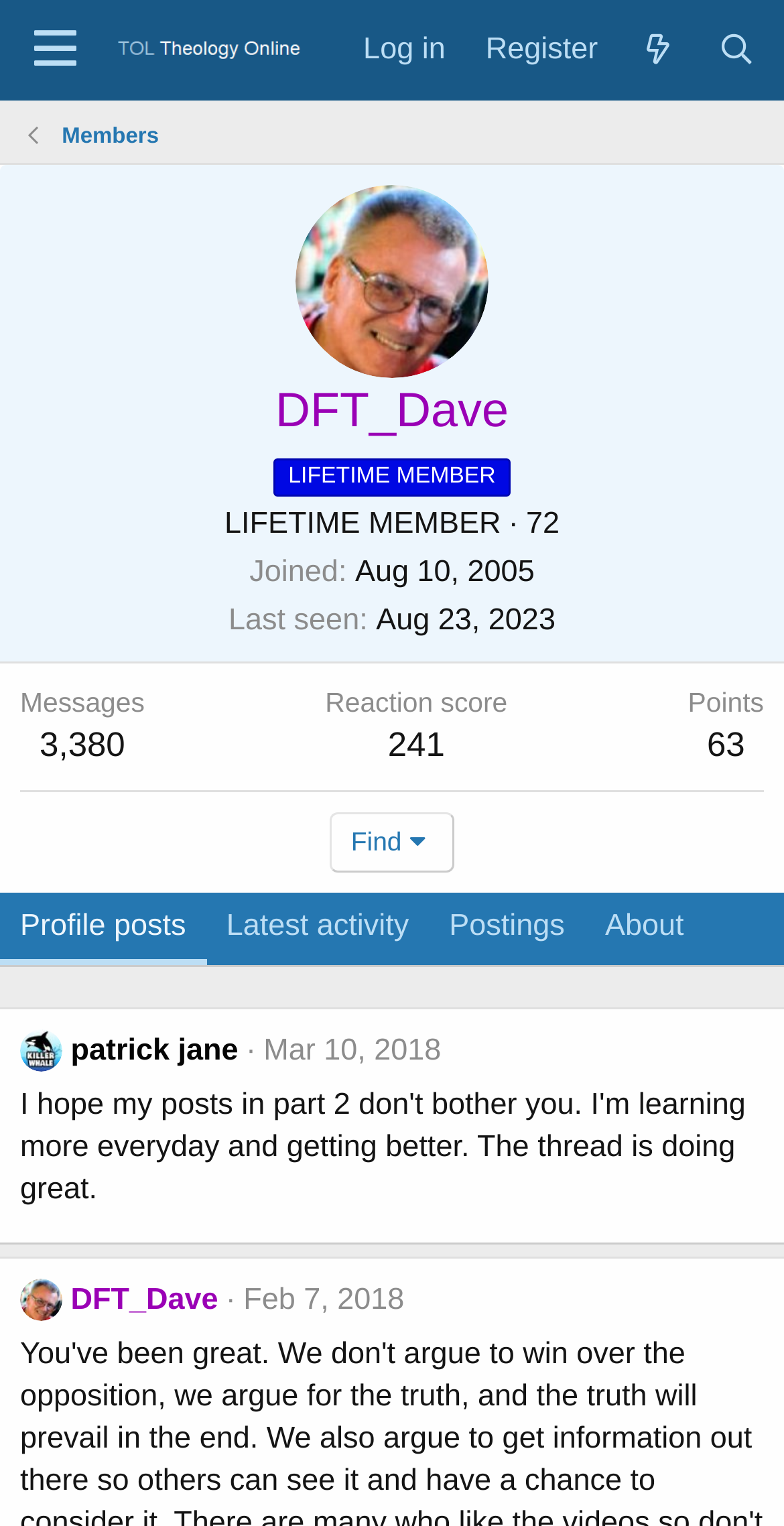Please specify the bounding box coordinates of the clickable region to carry out the following instruction: "View DFT_Dave's profile". The coordinates should be four float numbers between 0 and 1, in the format [left, top, right, bottom].

[0.377, 0.121, 0.623, 0.248]